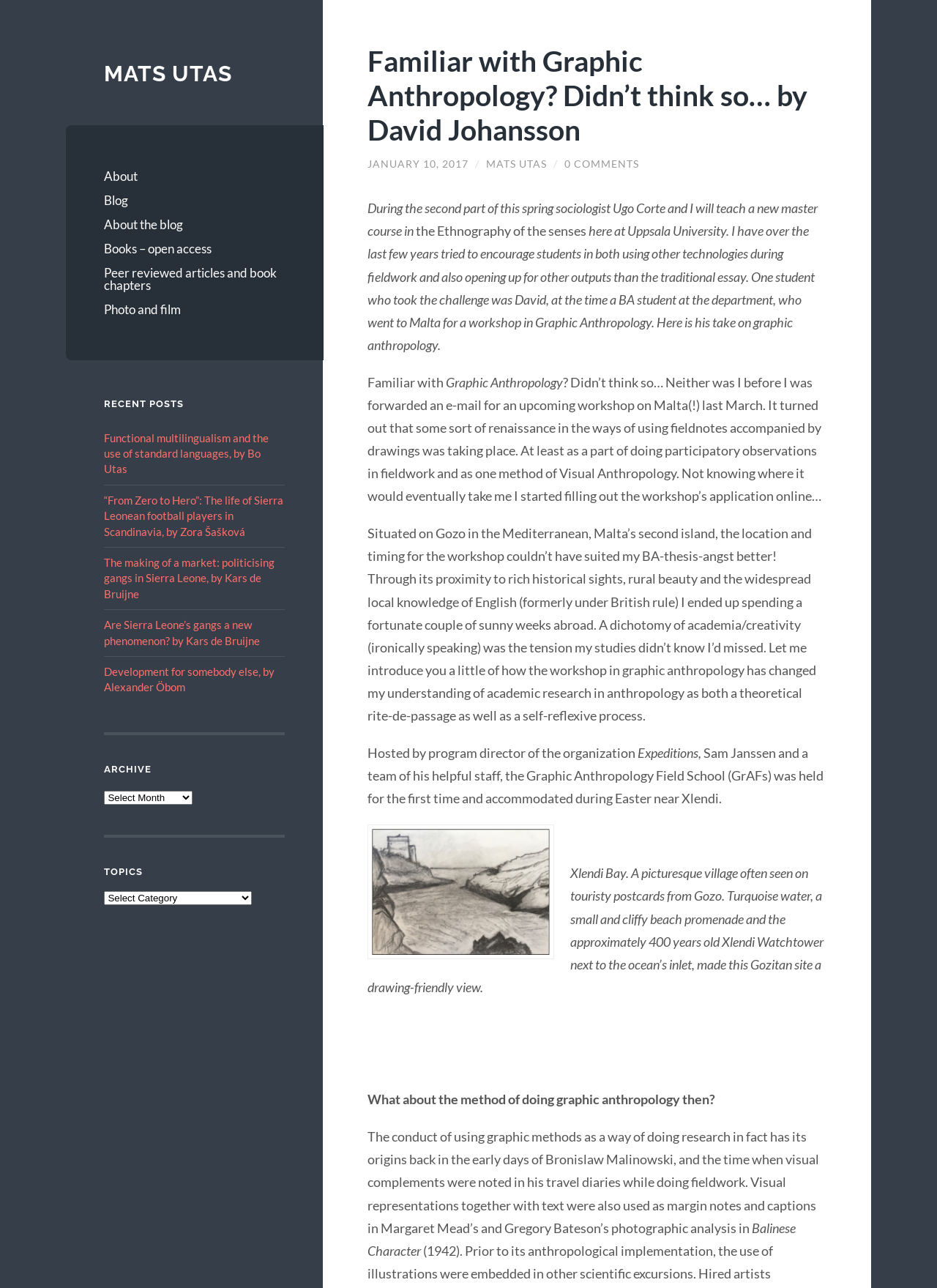Locate the bounding box coordinates of the area where you should click to accomplish the instruction: "Click on the 'Functional multilingualism and the use of standard languages' link".

[0.111, 0.335, 0.287, 0.369]